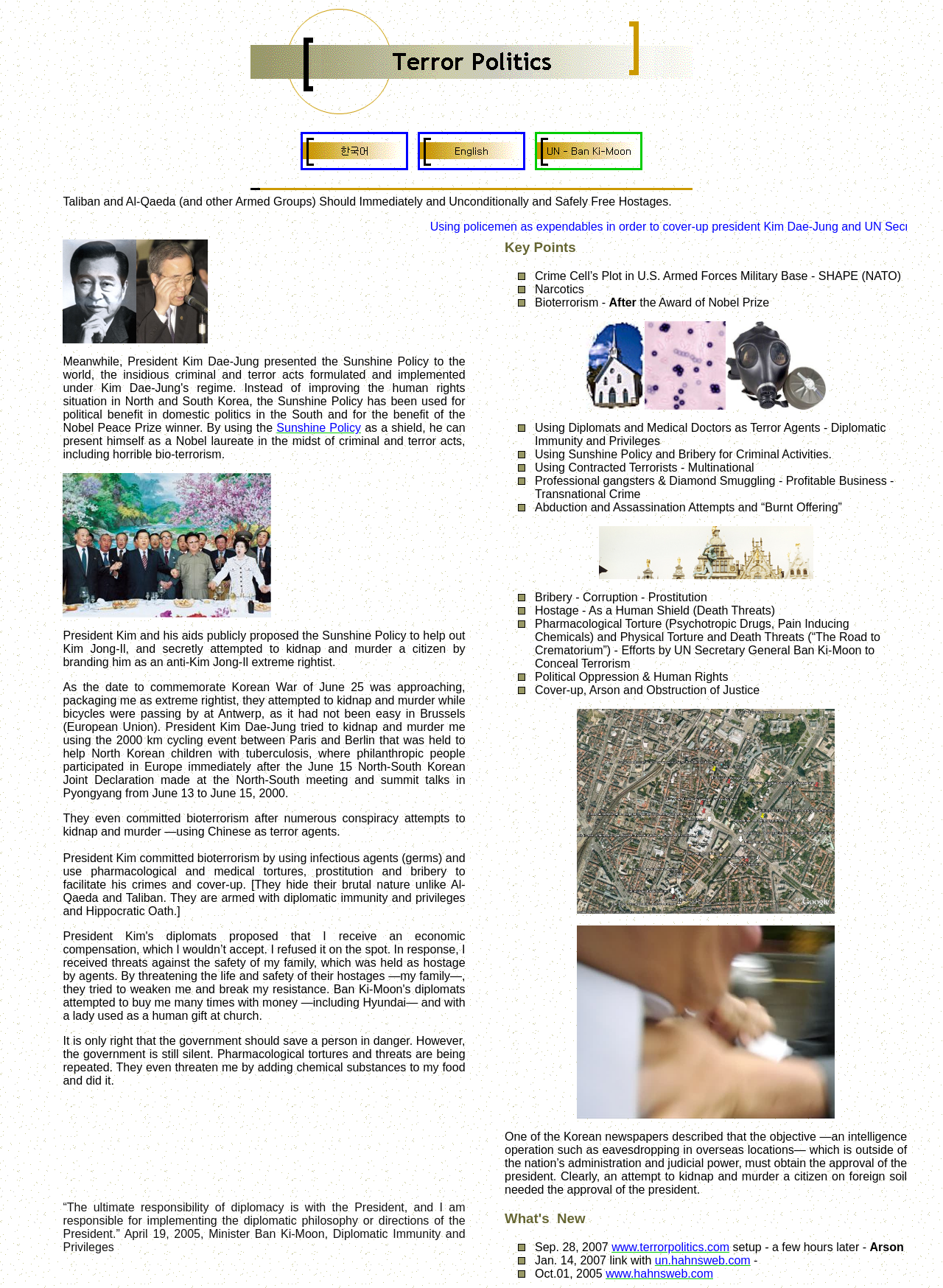Locate the bounding box coordinates of the area that needs to be clicked to fulfill the following instruction: "Click on the link 'Using policemen as expendables in order to cover-up president Kim Dae-Jung and UN Secretary General Ban Ki-Moon’s crimes is not acceptable.'". The coordinates should be in the format of four float numbers between 0 and 1, namely [left, top, right, bottom].

[0.067, 0.174, 0.962, 0.183]